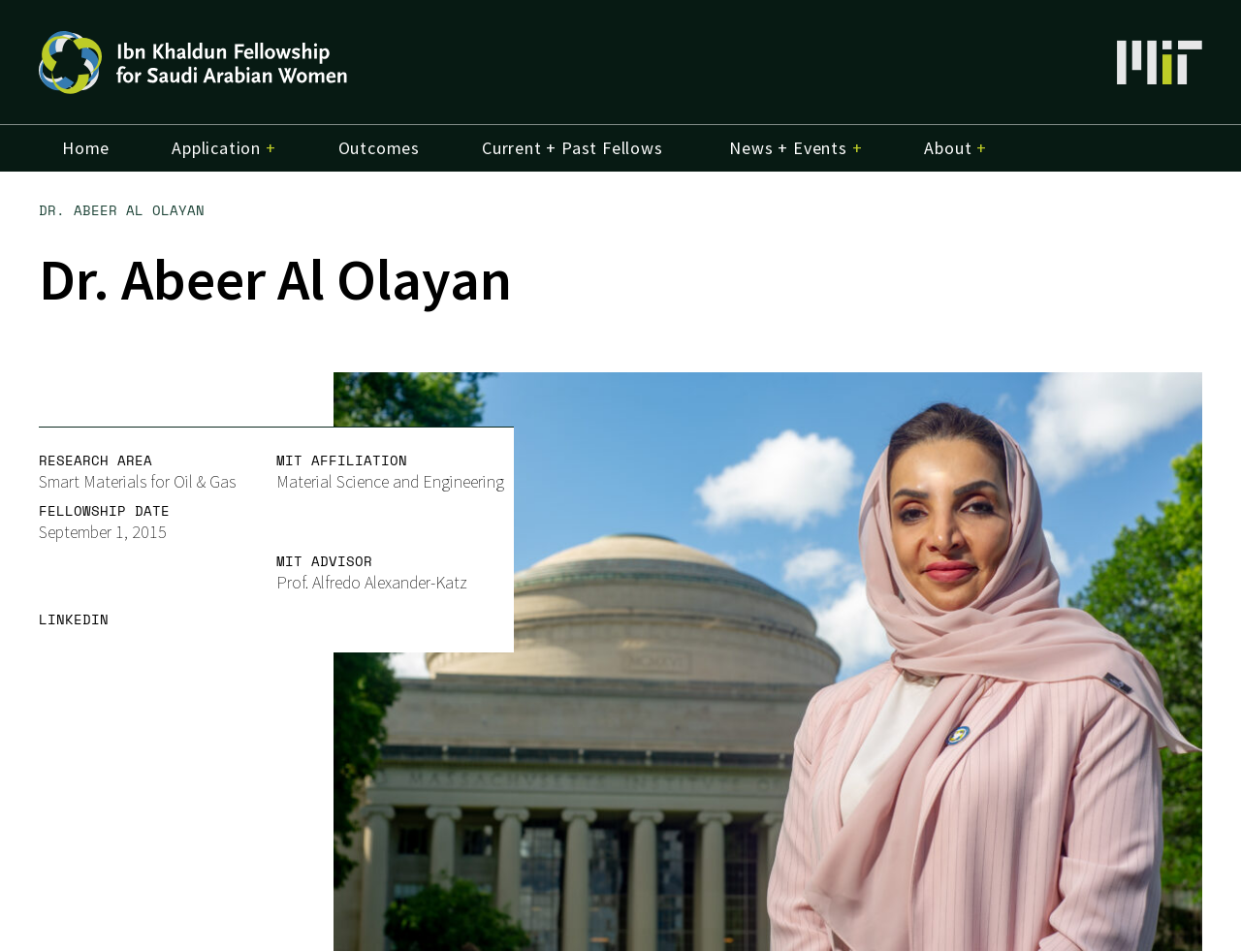Identify and extract the main heading from the webpage.

Dr. Abeer Al Olayan